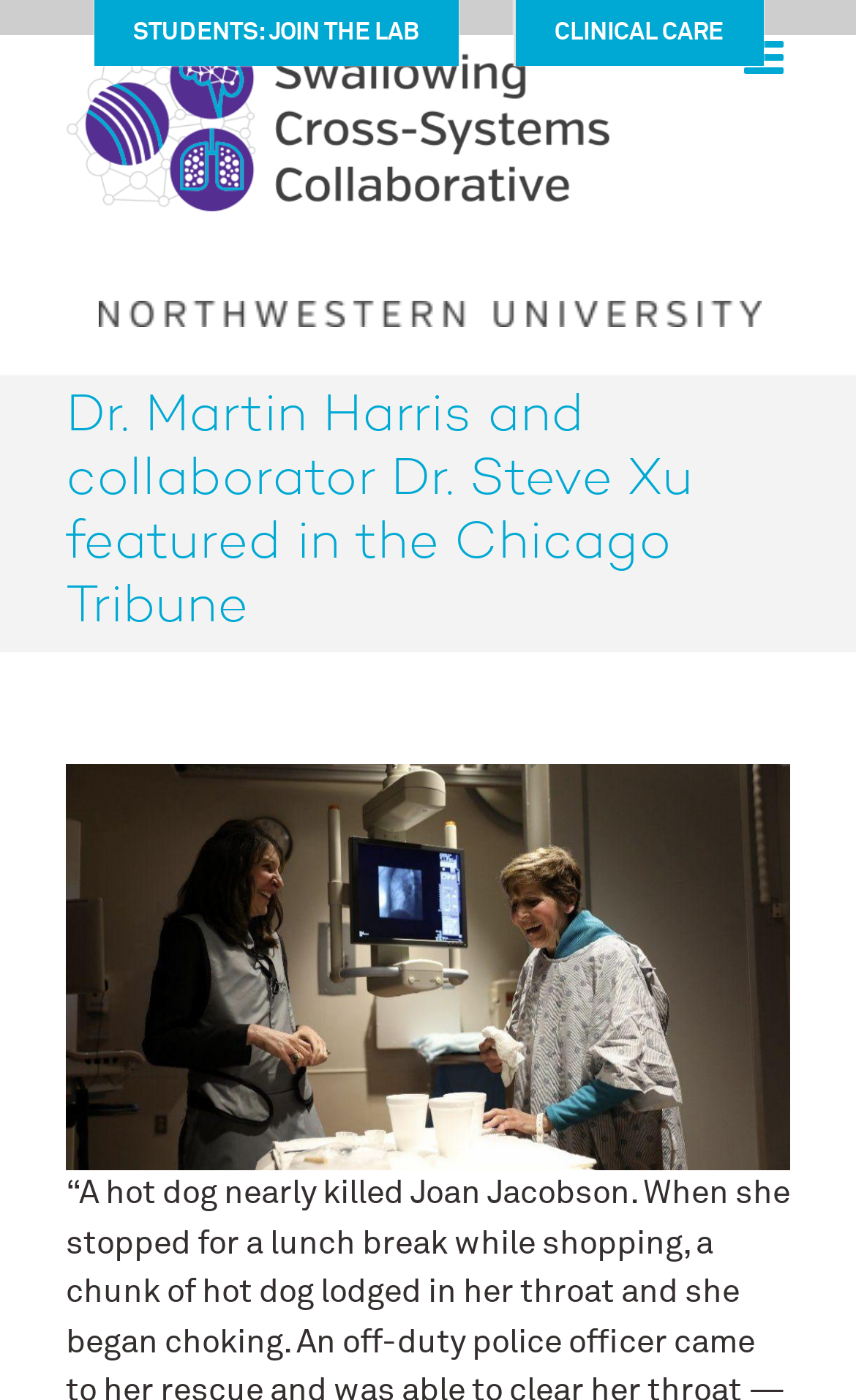Determine the main heading of the webpage and generate its text.

Dr. Martin Harris and collaborator Dr. Steve Xu featured in the Chicago Tribune